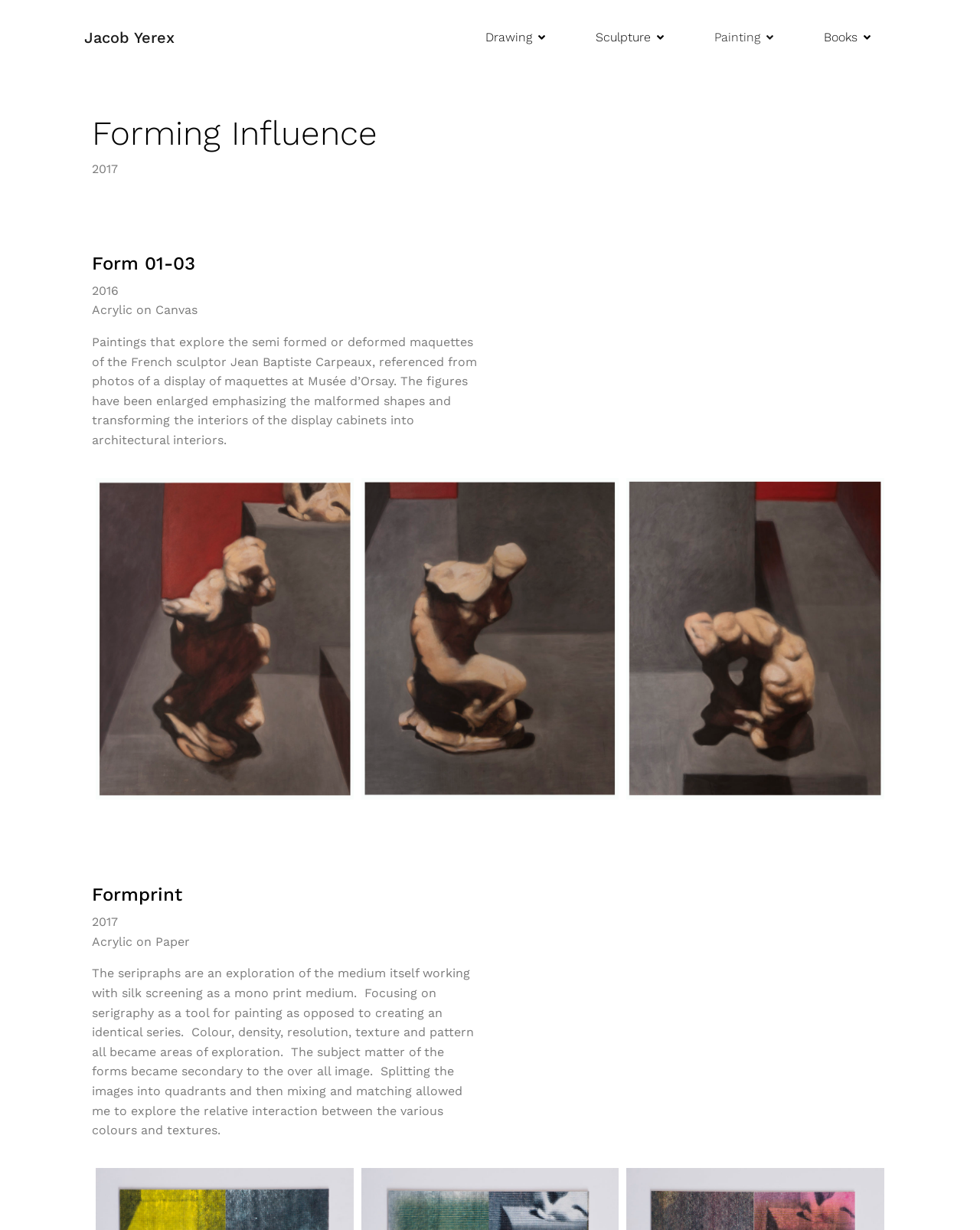Show the bounding box coordinates of the element that should be clicked to complete the task: "Read about Formprint".

[0.094, 0.719, 0.492, 0.737]